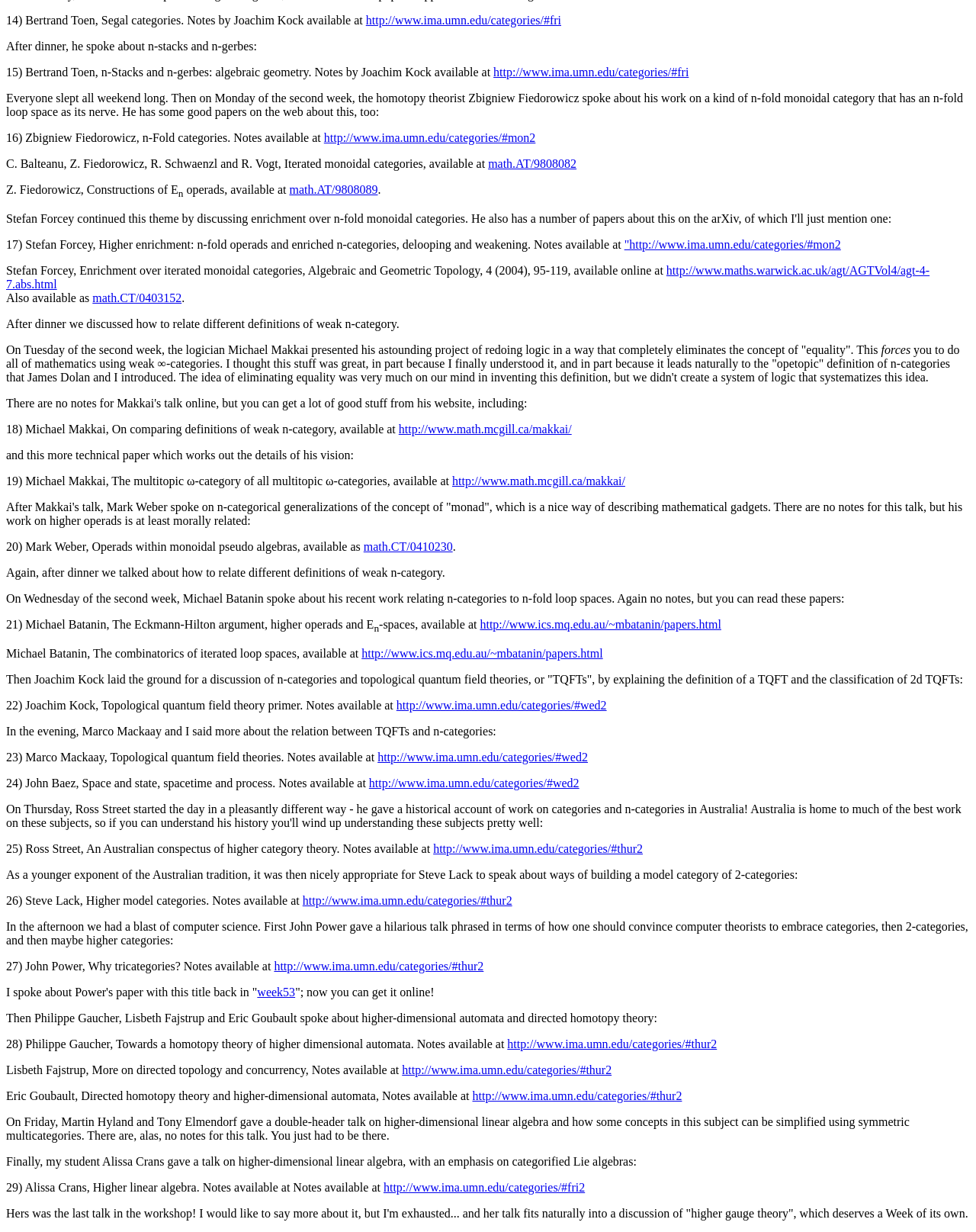Please identify the bounding box coordinates of the area that needs to be clicked to follow this instruction: "read Steve Lack's notes on higher model categories".

[0.31, 0.726, 0.525, 0.736]